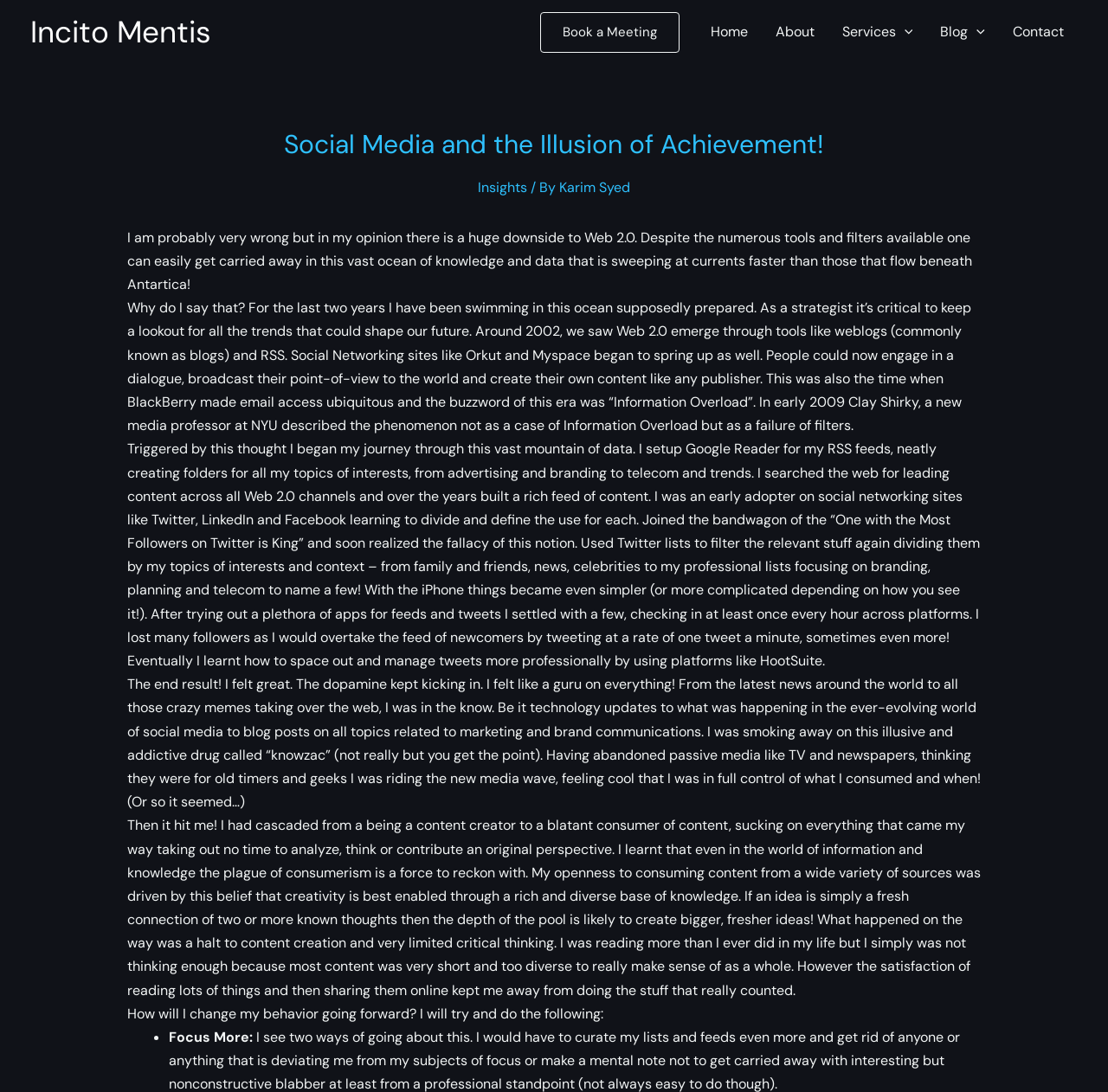What is the author's plan to change their behavior? From the image, respond with a single word or brief phrase.

To focus more